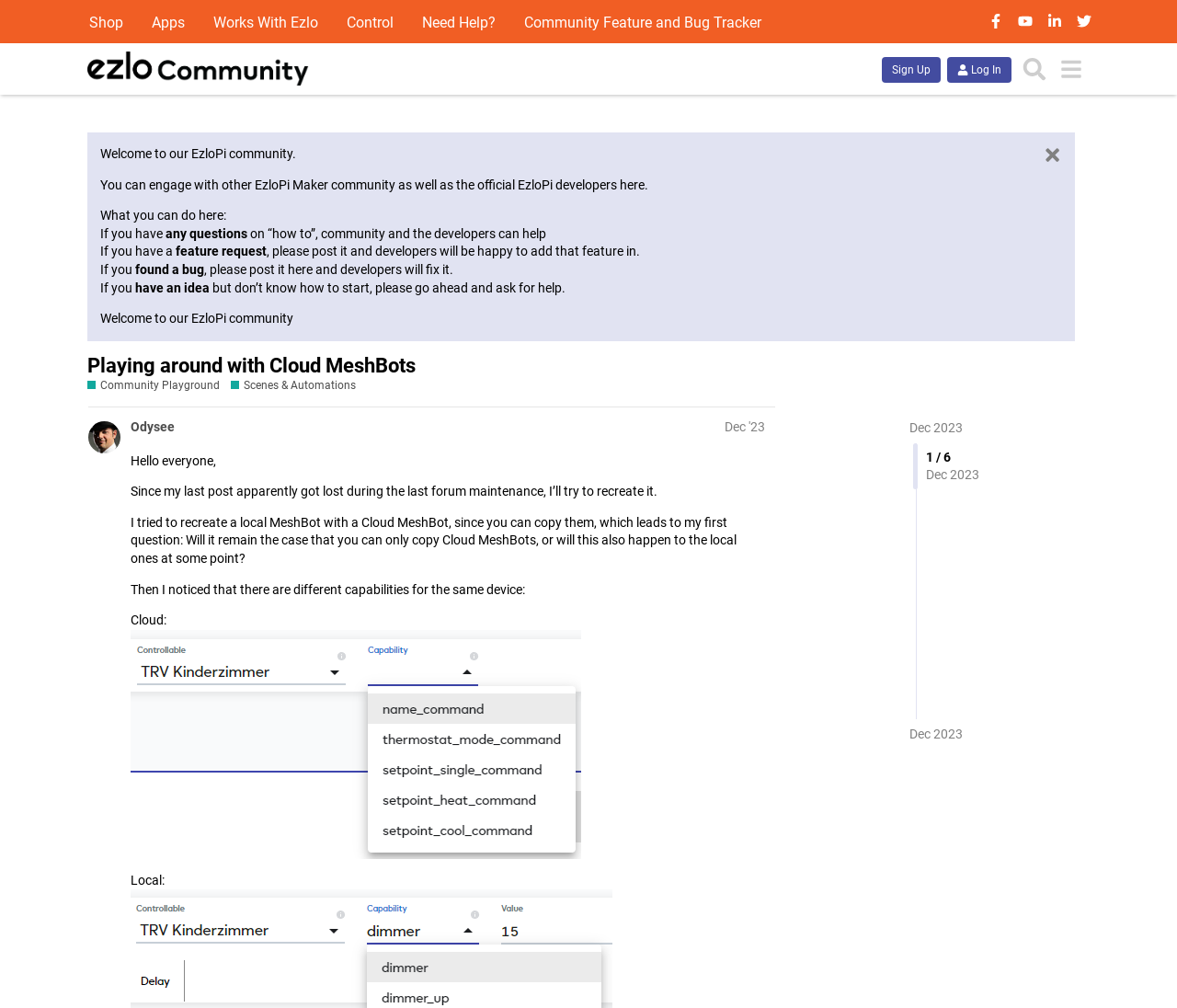Describe all the key features and sections of the webpage thoroughly.

This webpage appears to be a community forum or discussion board, specifically the "Ezlo Community" section. At the top, there is a navigation bar with several links, including "Shop", "Apps", "Works With Ezlo", "Control", "Need Help?", and "Community Feature and Bug Tracker". Below this, there is a header section with a logo and links to "Ezlo Community", "Sign Up", and "Log In".

The main content area is divided into two sections. On the left, there is a welcome message and a brief introduction to the community, explaining that users can engage with other EzloPi Maker community members and official developers. There are also several paragraphs of text outlining what users can do on the forum, including asking questions, posting feature requests, and reporting bugs.

On the right, there is a discussion thread titled "Playing around with Cloud MeshBots" in the "Community Playground" section, with subtopics "Scenes & Automations". The thread was posted in December 2023 and has several replies. The original post is from a user who is trying to recreate a local MeshBot with a Cloud MeshBot and asks questions about the capabilities of these devices. The post includes an image. There are also links to other related topics, such as "Odysee Dec '23", which appears to be a separate discussion thread.